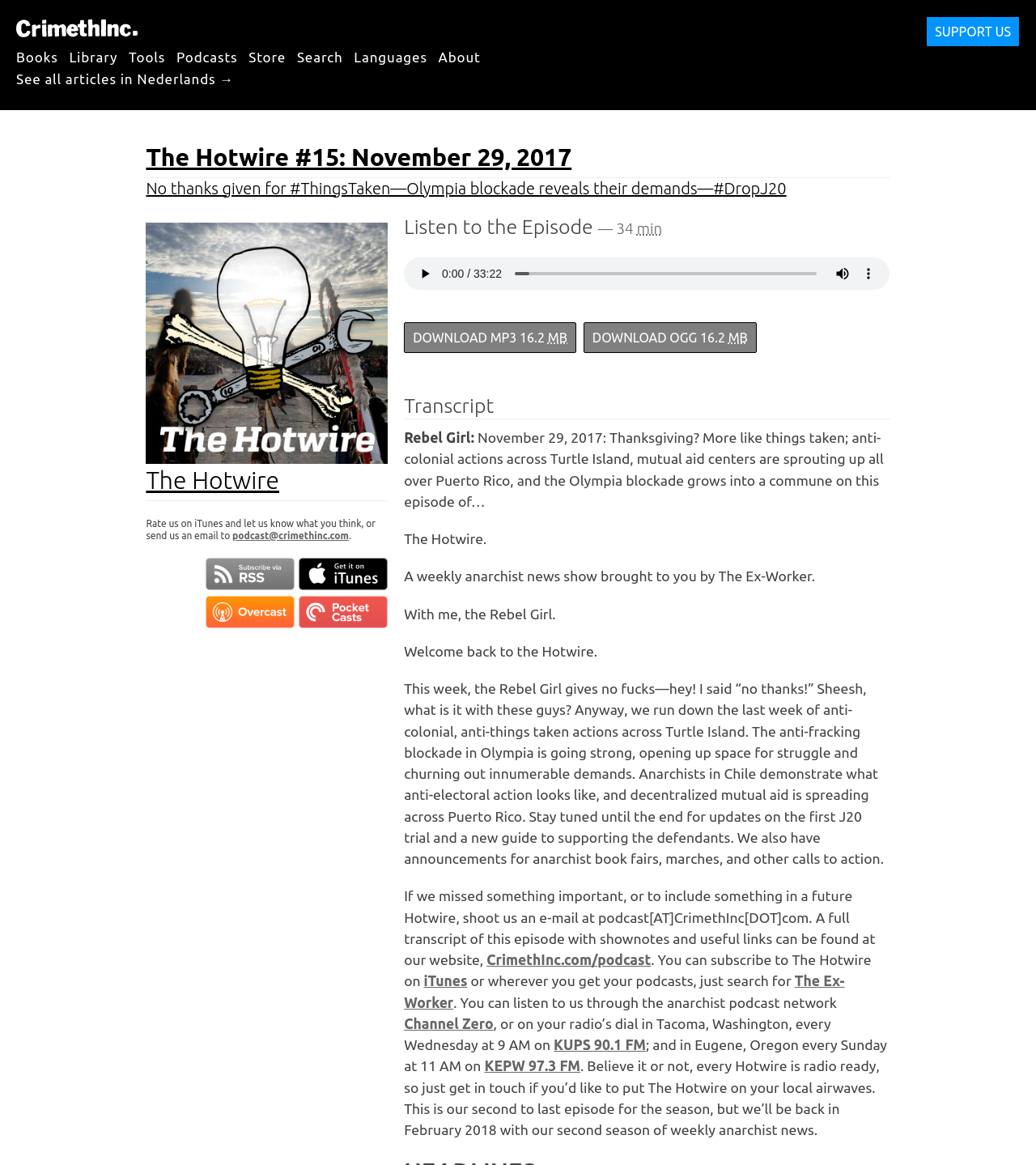Determine and generate the text content of the webpage's headline.

The Hotwire #15: November 29, 2017